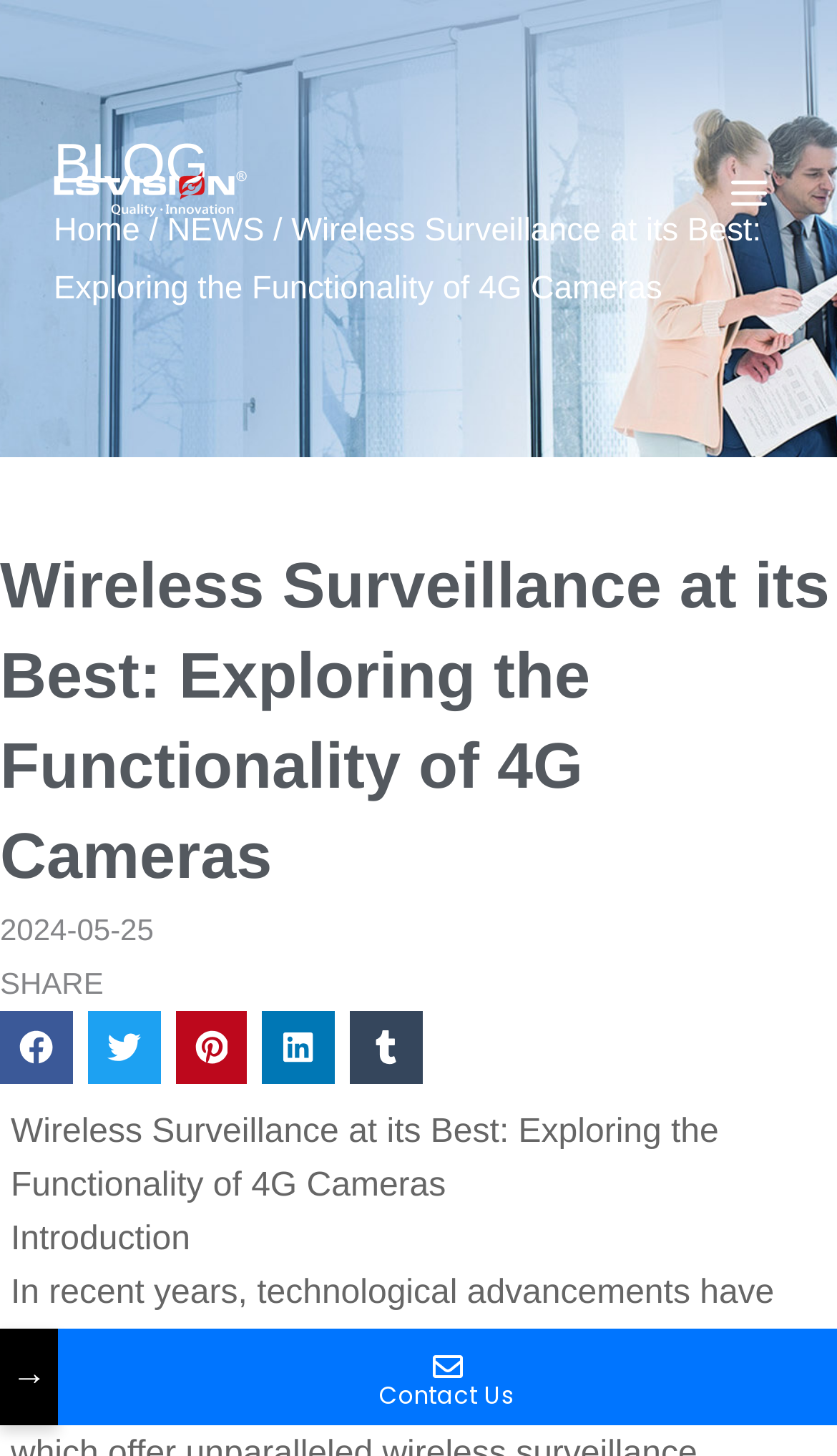What is the current page in the breadcrumb navigation? Based on the image, give a response in one word or a short phrase.

Wireless Surveillance at its Best